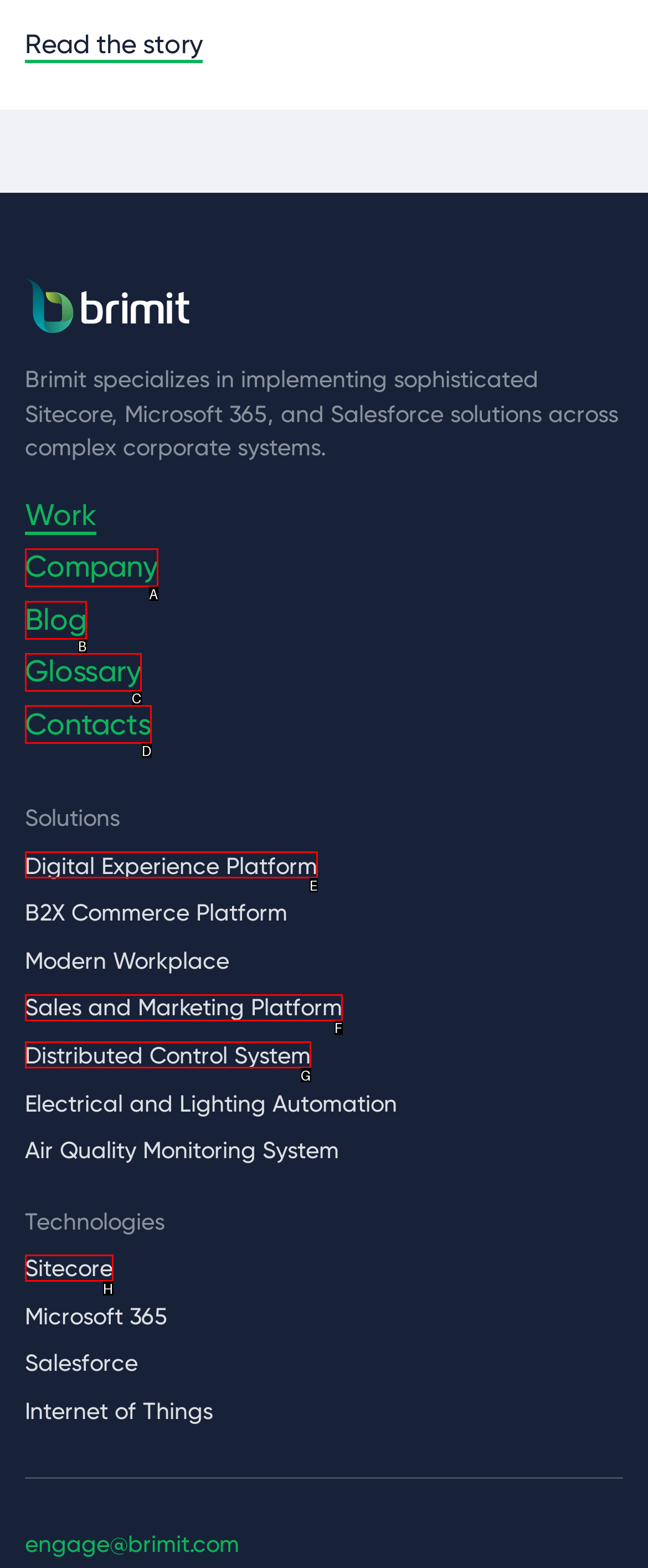From the given options, find the HTML element that fits the description: Distributed Control System. Reply with the letter of the chosen element.

G